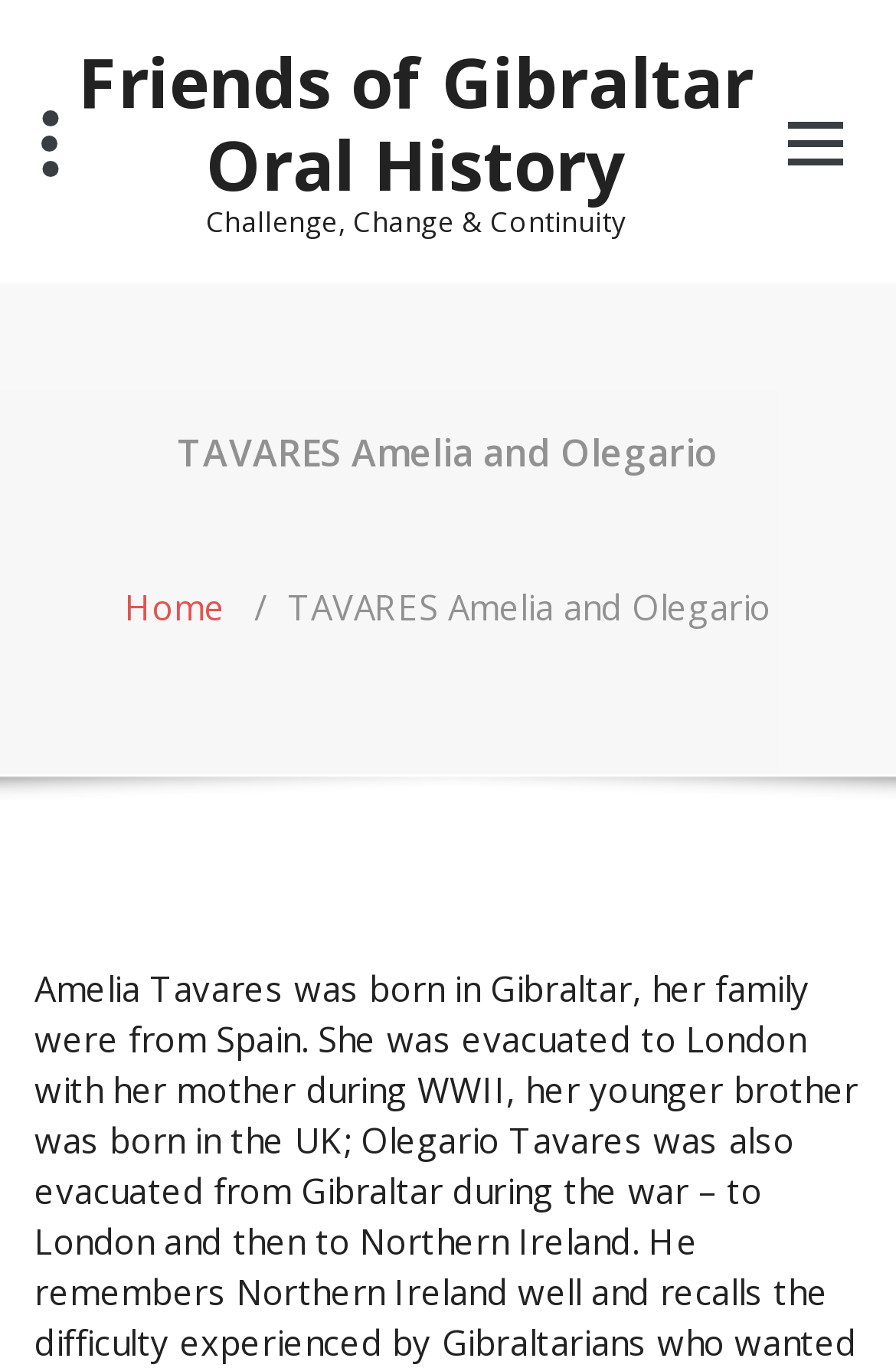What is the name of the person mentioned?
From the screenshot, provide a brief answer in one word or phrase.

Amelia and Olegario TAVARES